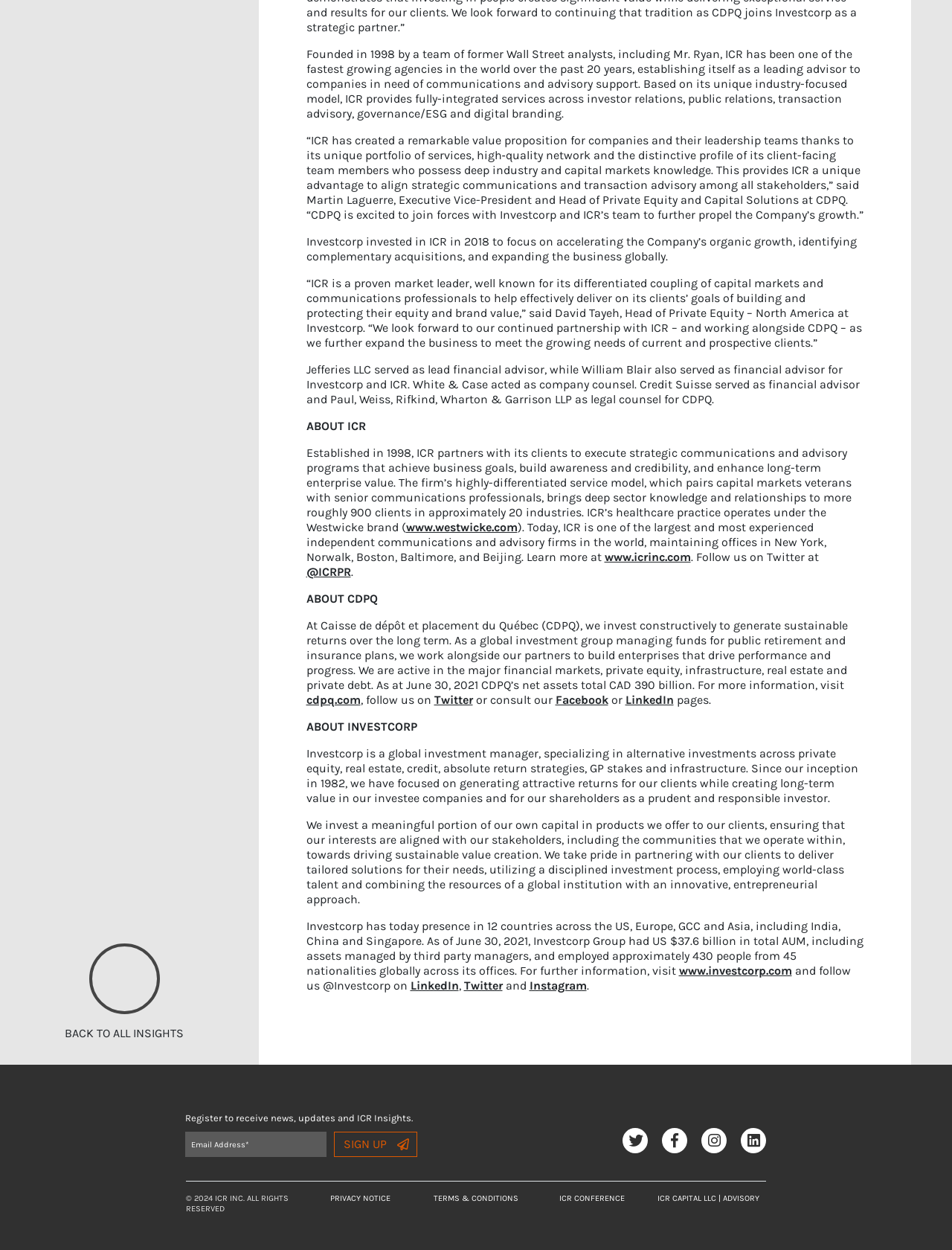What is the name of the healthcare practice operated by ICR?
Give a detailed explanation using the information visible in the image.

The webpage mentions that ICR's healthcare practice operates under the Westwicke brand, which is a link to www.westwicke.com.